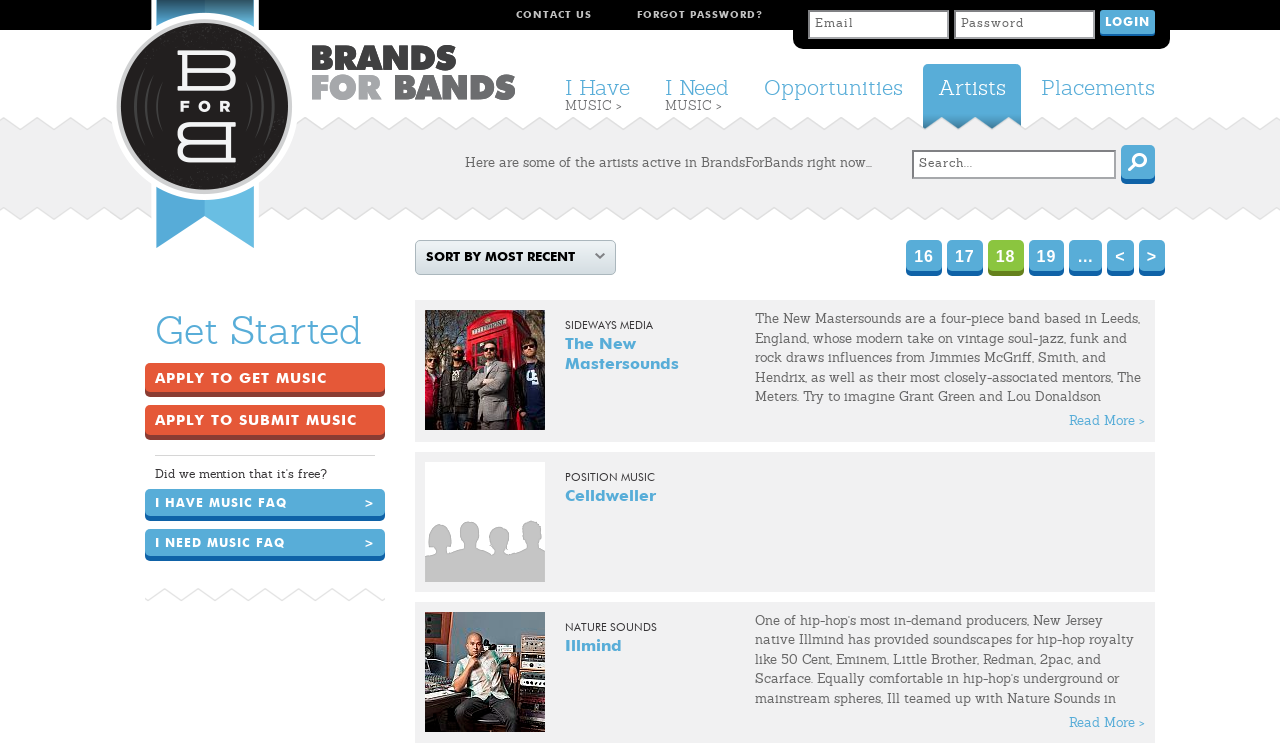Provide the bounding box coordinates of the HTML element this sentence describes: "I Have Music FAQ >".

[0.113, 0.653, 0.301, 0.689]